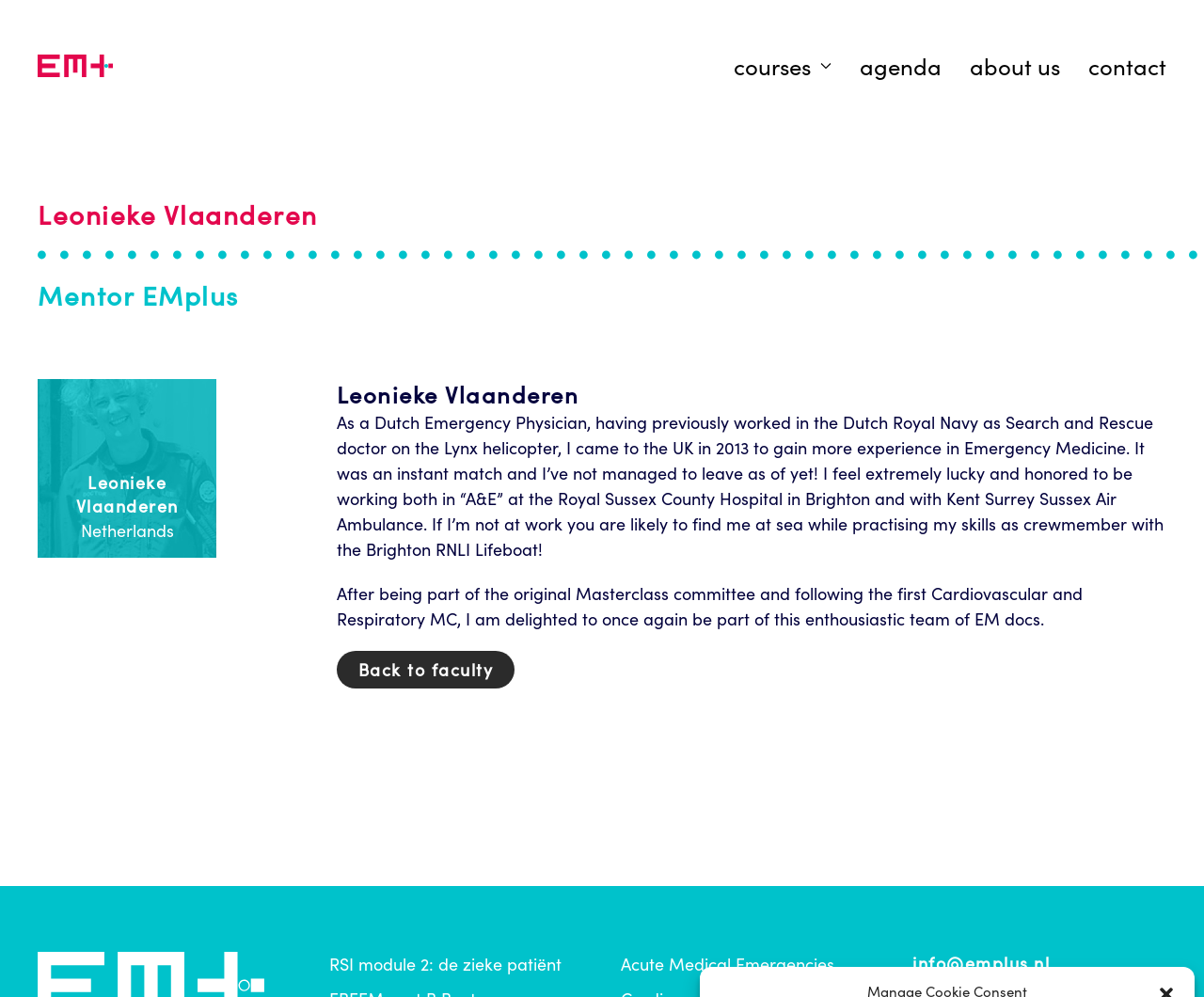Determine the bounding box coordinates of the clickable element to complete this instruction: "Go to the 'agenda' page". Provide the coordinates in the format of four float numbers between 0 and 1, [left, top, right, bottom].

[0.714, 0.014, 0.782, 0.118]